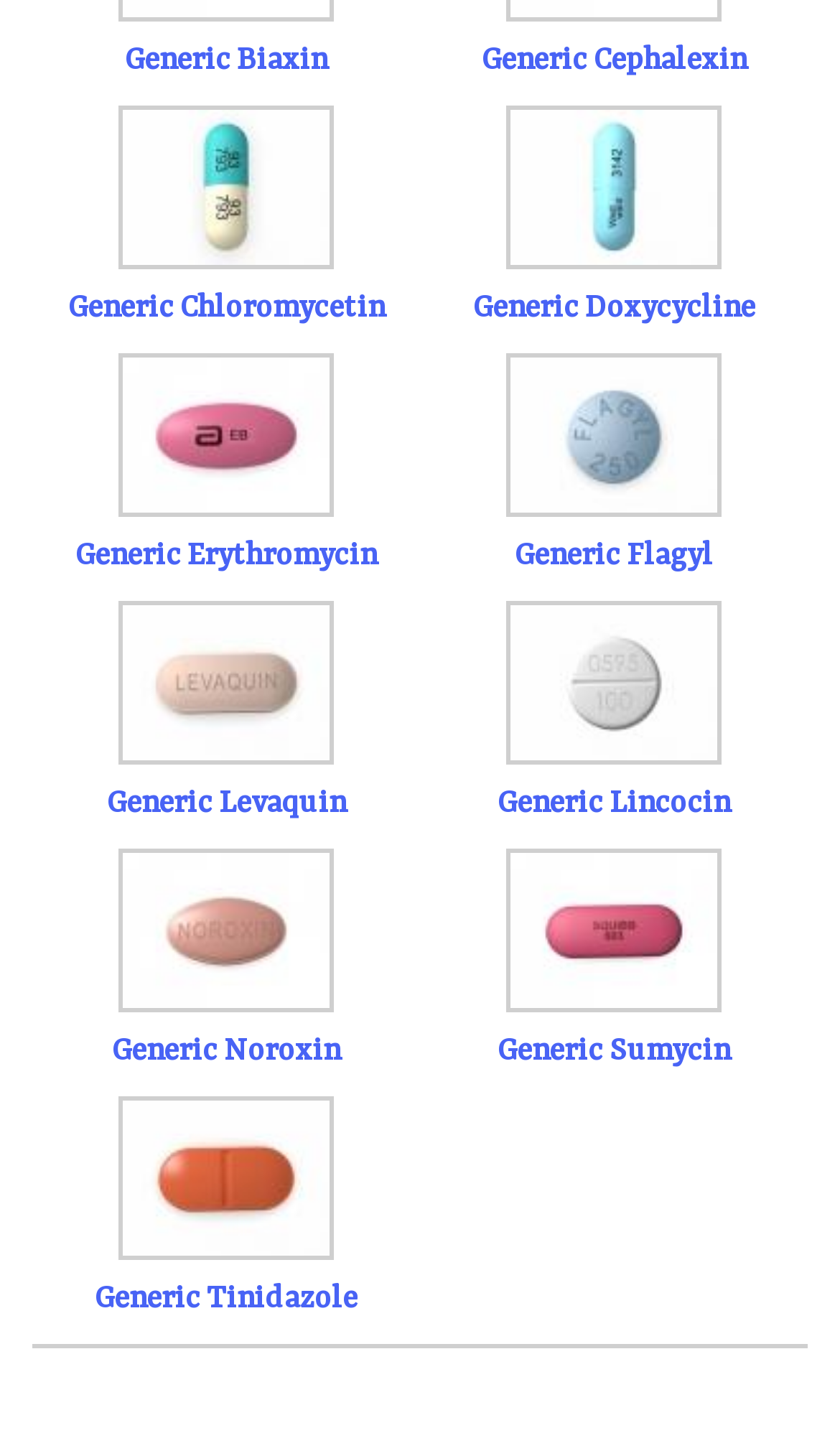Please locate the bounding box coordinates of the element that needs to be clicked to achieve the following instruction: "click Generic Flagyl". The coordinates should be four float numbers between 0 and 1, i.e., [left, top, right, bottom].

[0.613, 0.376, 0.849, 0.4]